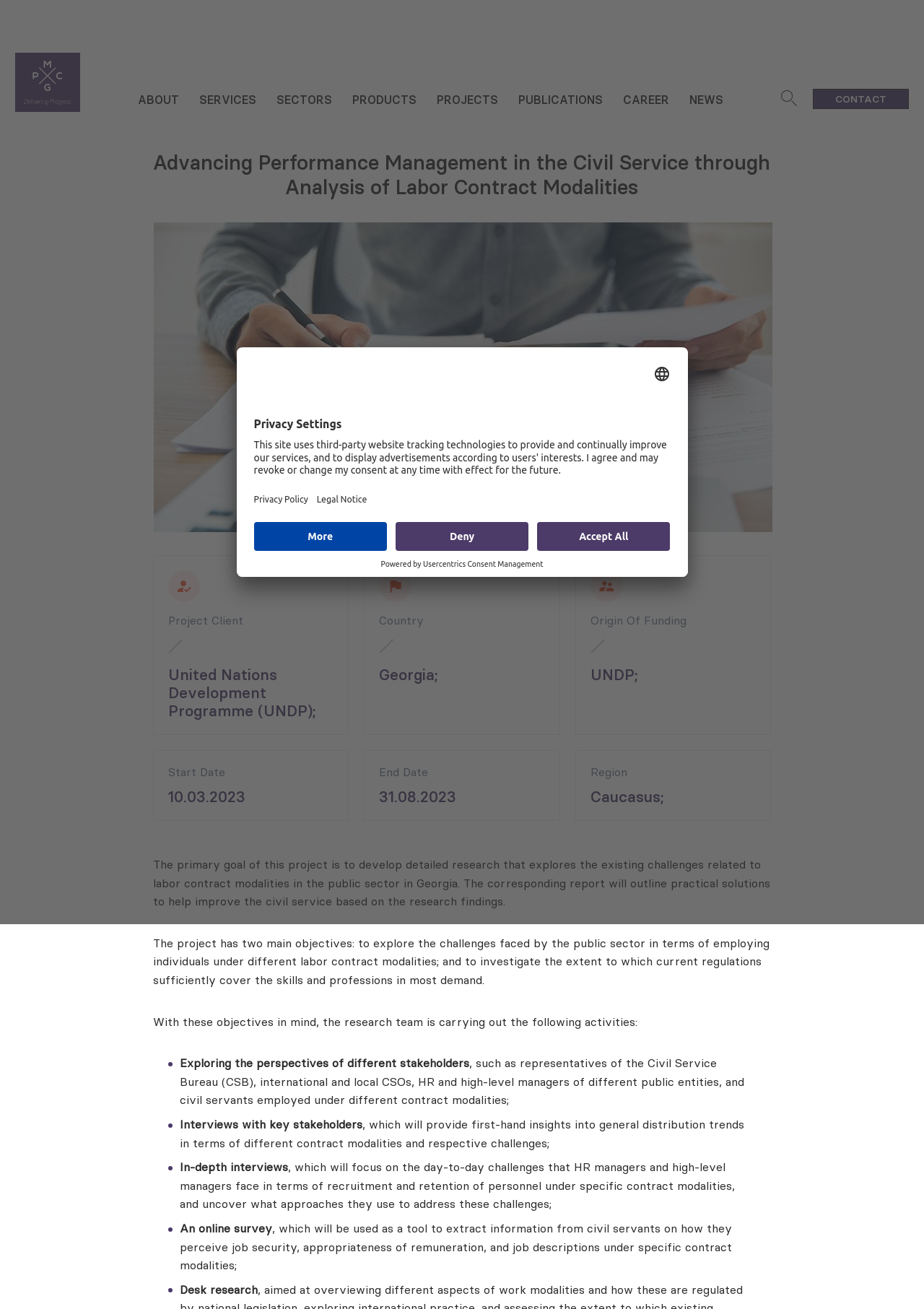From the image, can you give a detailed response to the question below:
What is the name of the organization that is conducting the research?

I found the answer by looking at the top-left corner of the webpage, where it displays the logo and name of the organization, which is PMCG.